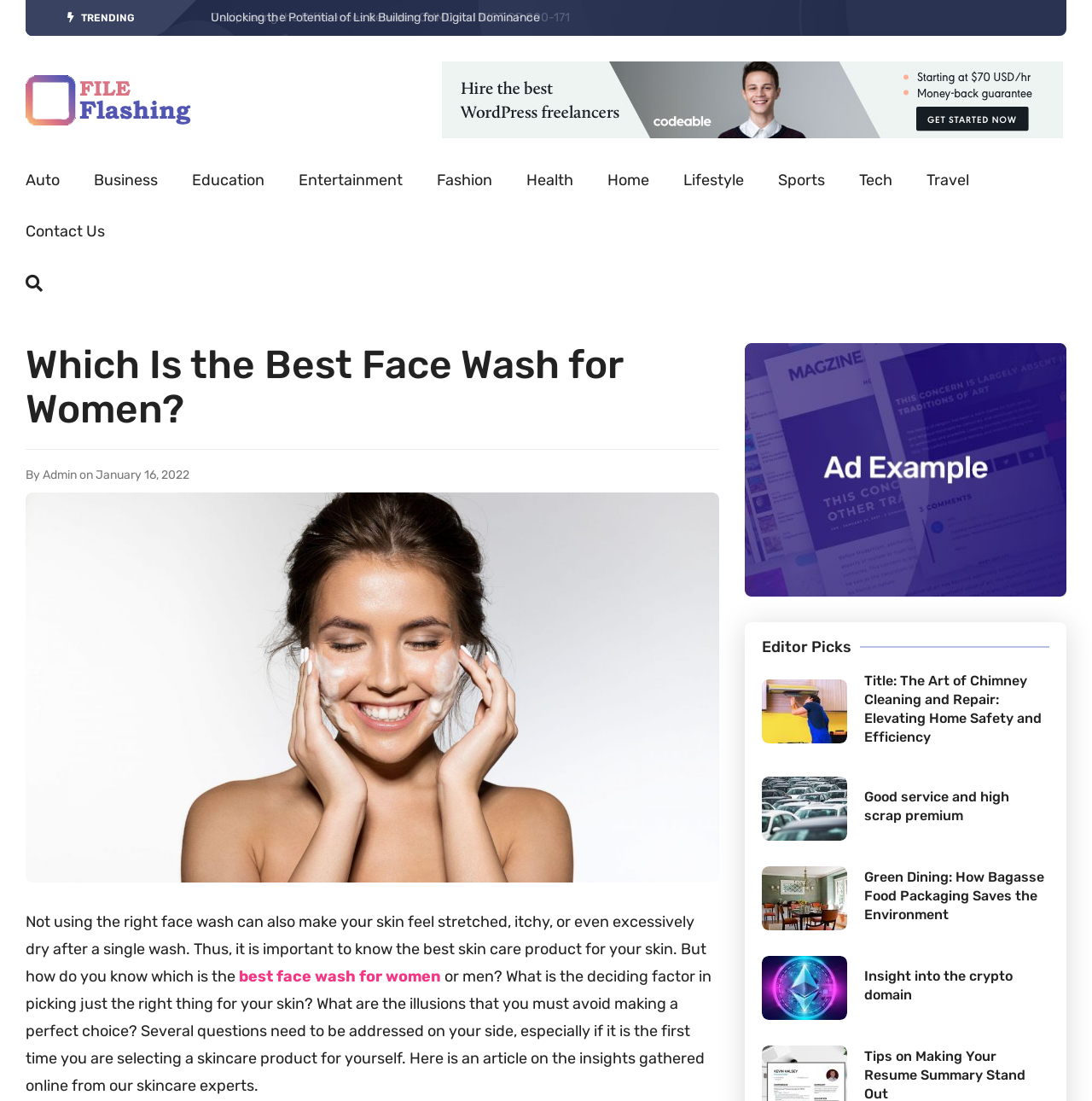Can you extract the primary headline text from the webpage?

Which Is the Best Face Wash for Women?